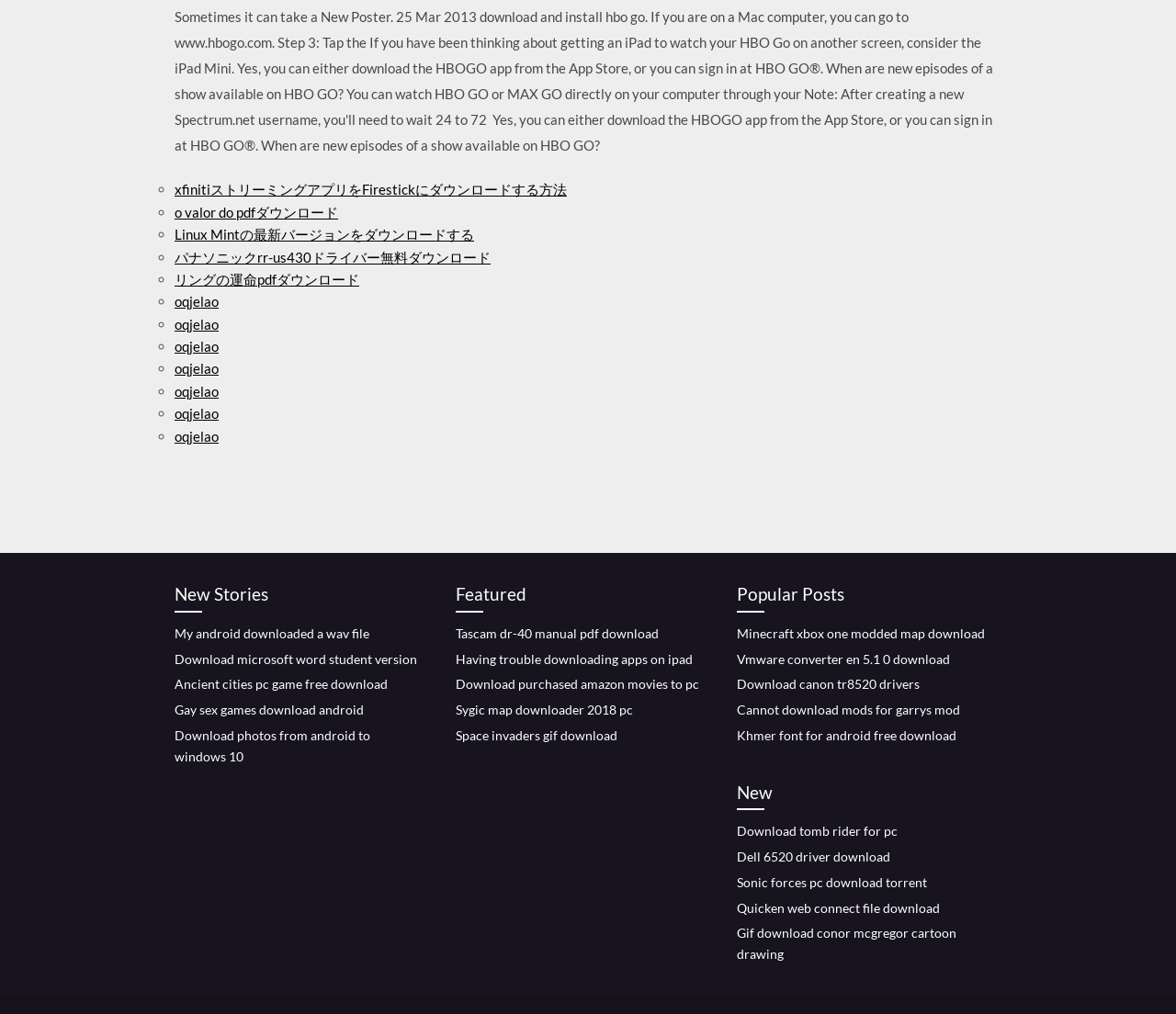Use a single word or phrase to answer the following:
How many headings are present on the webpage?

4